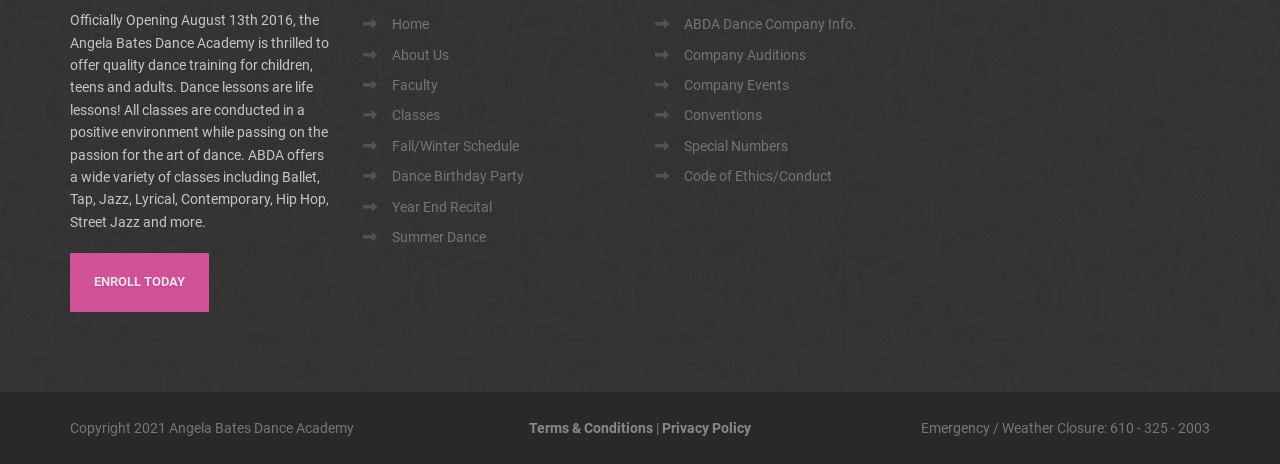Give a short answer using one word or phrase for the question:
How can I enroll in a class?

Click ENROLL TODAY